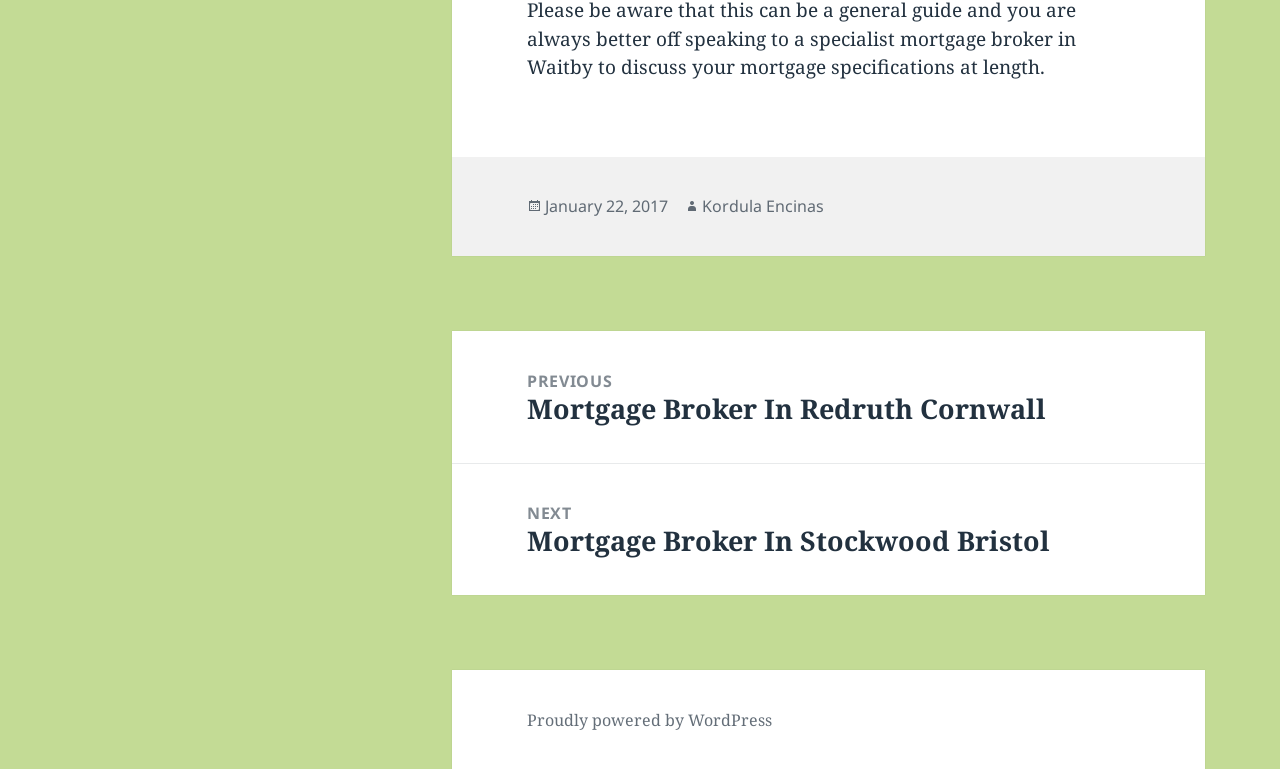Given the element description "January 22, 2017November 30, -0001" in the screenshot, predict the bounding box coordinates of that UI element.

[0.426, 0.254, 0.522, 0.284]